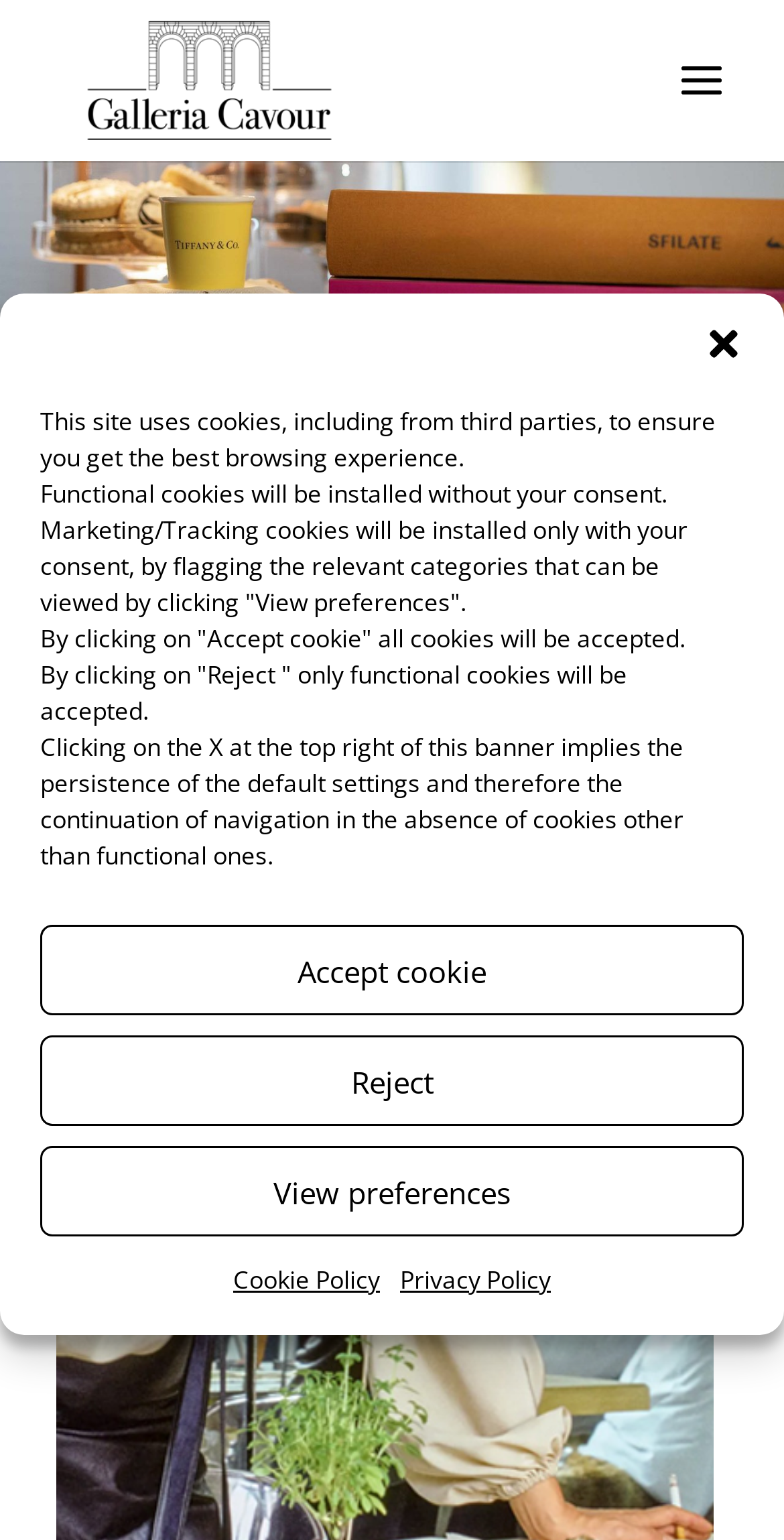Extract the bounding box coordinates for the UI element described by the text: "Reject". The coordinates should be in the form of [left, top, right, bottom] with values between 0 and 1.

[0.051, 0.673, 0.949, 0.731]